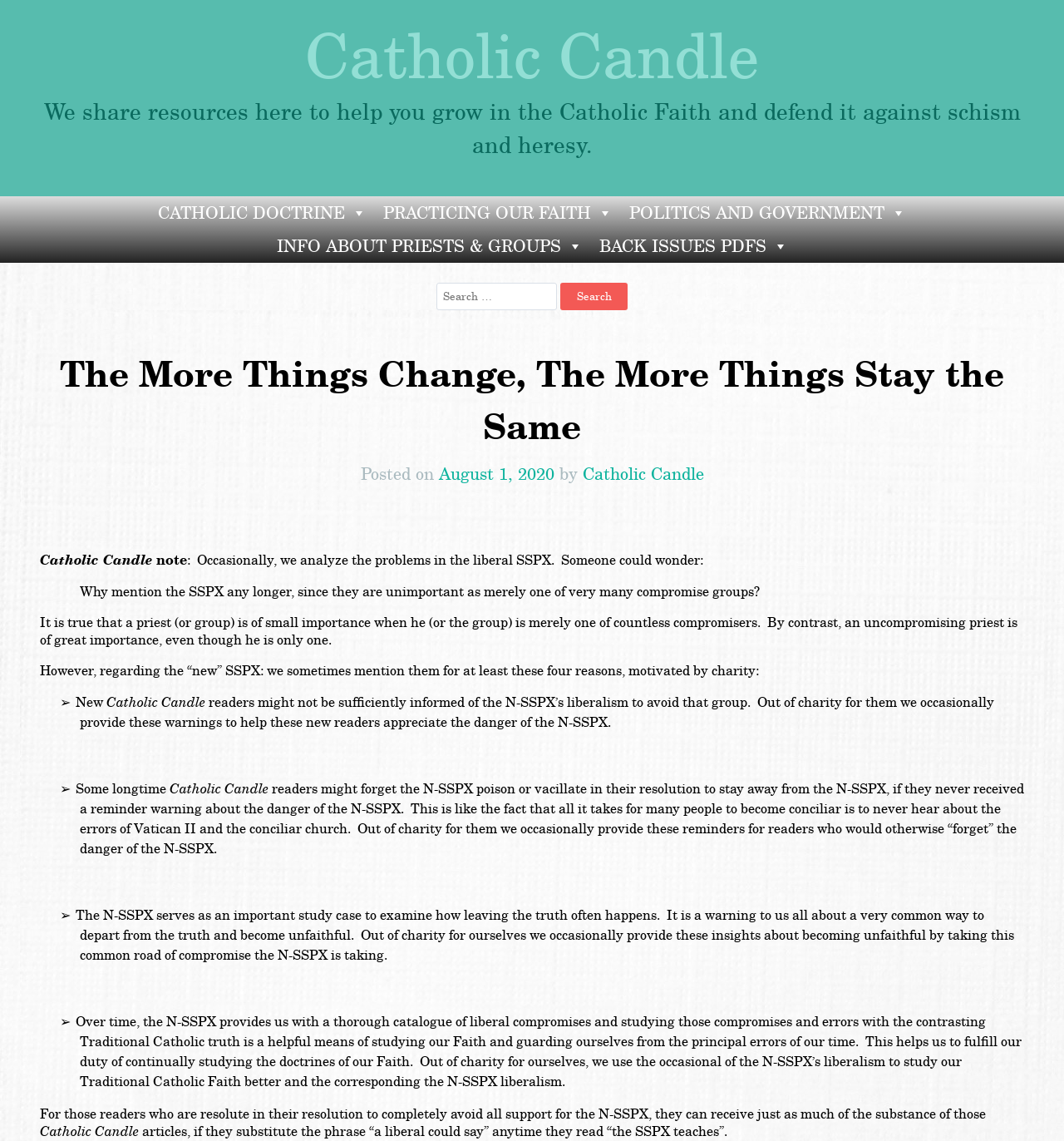Pinpoint the bounding box coordinates for the area that should be clicked to perform the following instruction: "Search for something".

[0.41, 0.248, 0.524, 0.272]